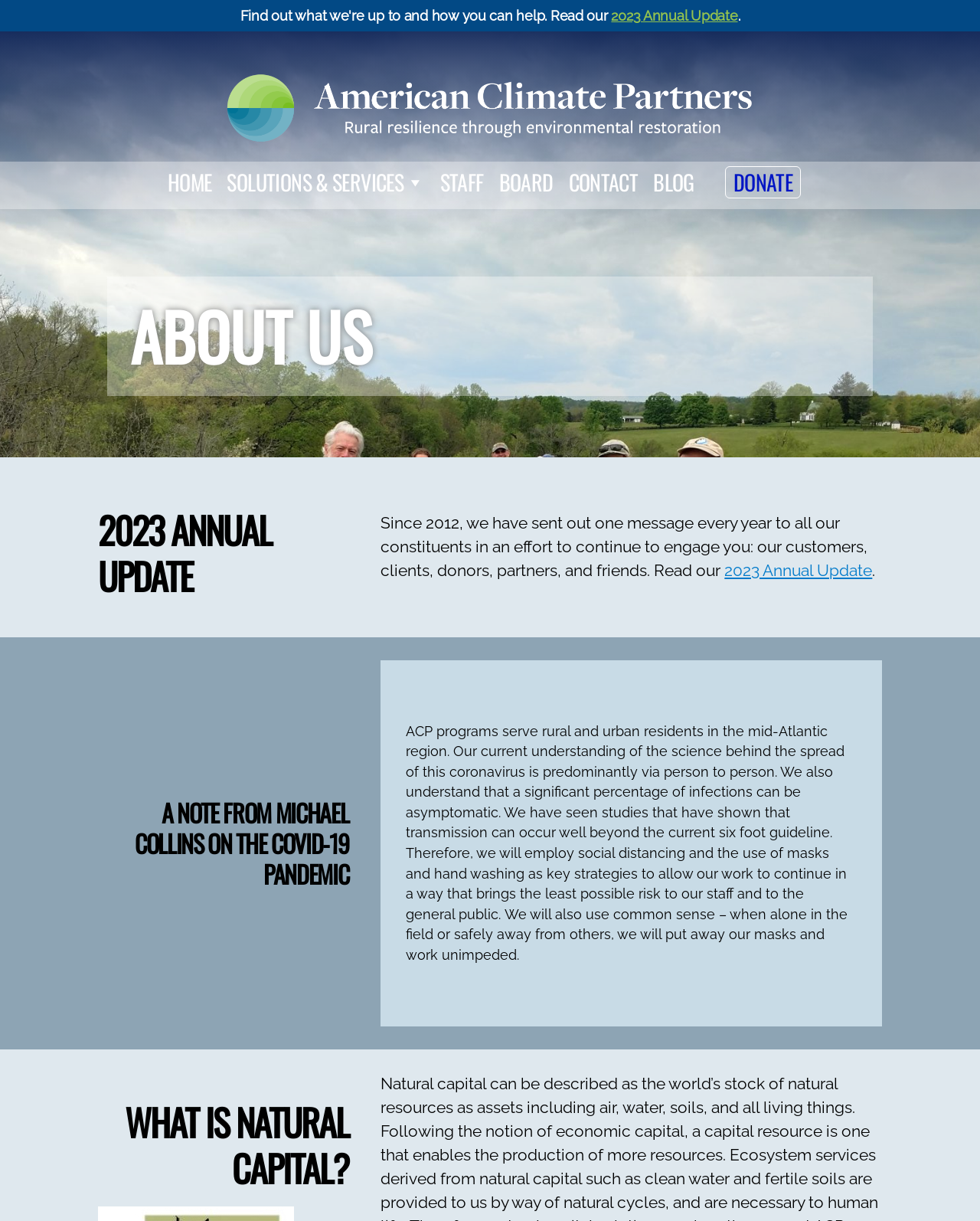What is the topic of the note from Michael Collins?
Can you provide a detailed and comprehensive answer to the question?

I searched for a heading element related to Michael Collins and found a heading element with the text 'A NOTE FROM MICHAEL COLLINS ON THE COVID-19 PANDEMIC'. This indicates that the topic of the note is the COVID-19 pandemic.